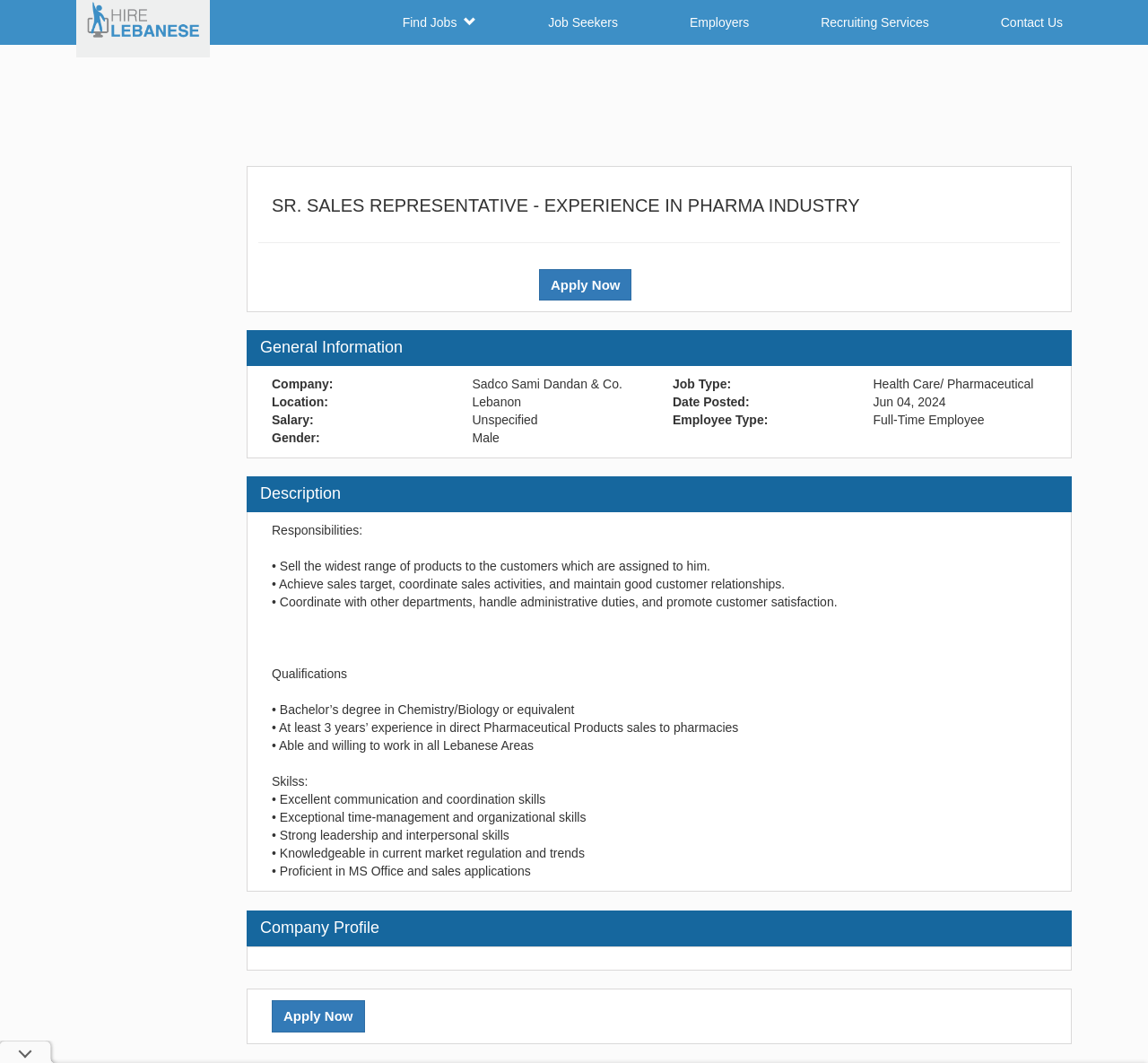What is the job type of the current job posting?
Please look at the screenshot and answer using one word or phrase.

Health Care/ Pharmaceutical